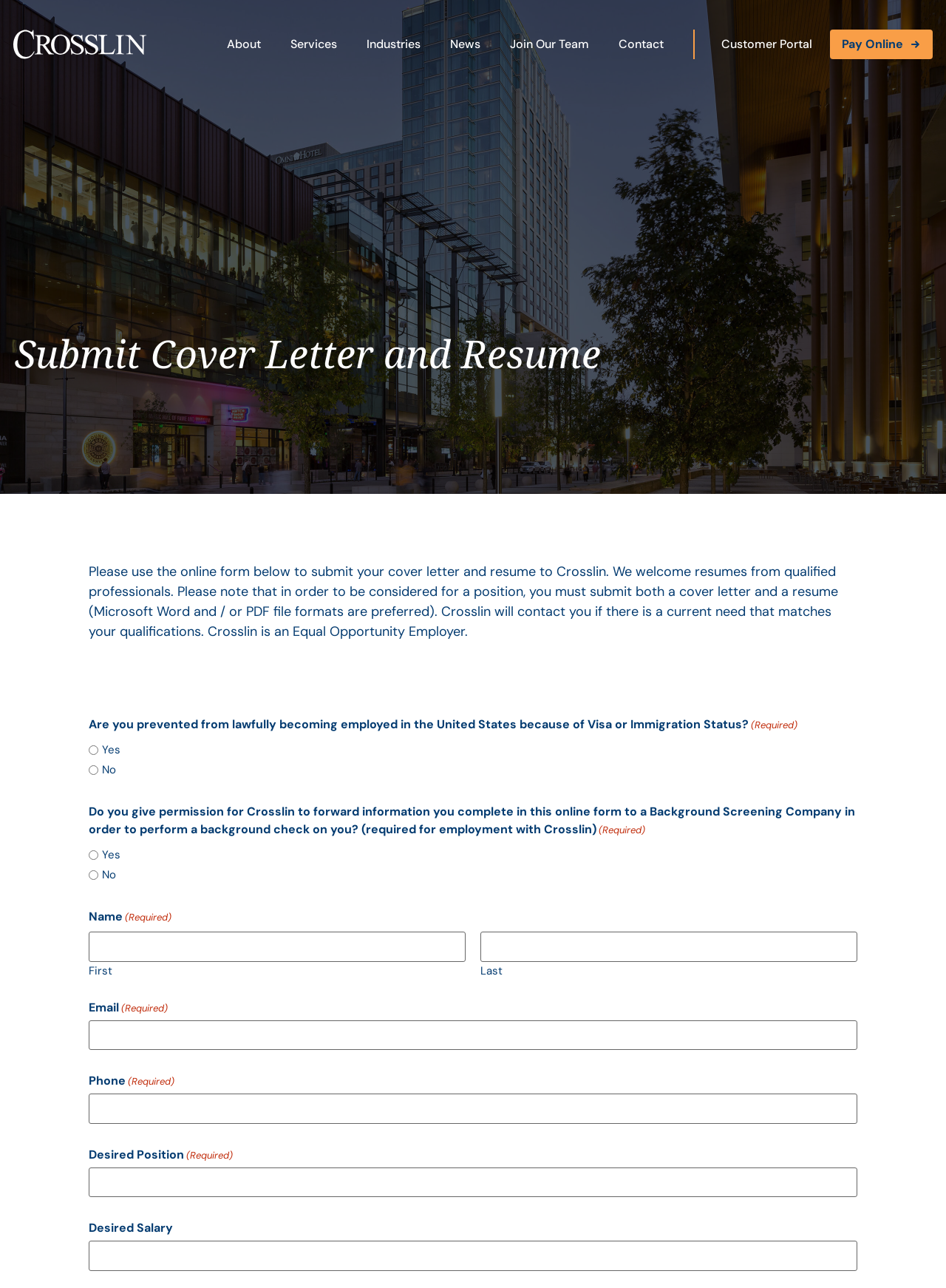What is the purpose of the online form?
Carefully analyze the image and provide a thorough answer to the question.

The purpose of the online form is to submit a cover letter and resume to Crosslin, as stated in the StaticText 'Please use the online form below to submit your cover letter and resume to Crosslin.'.